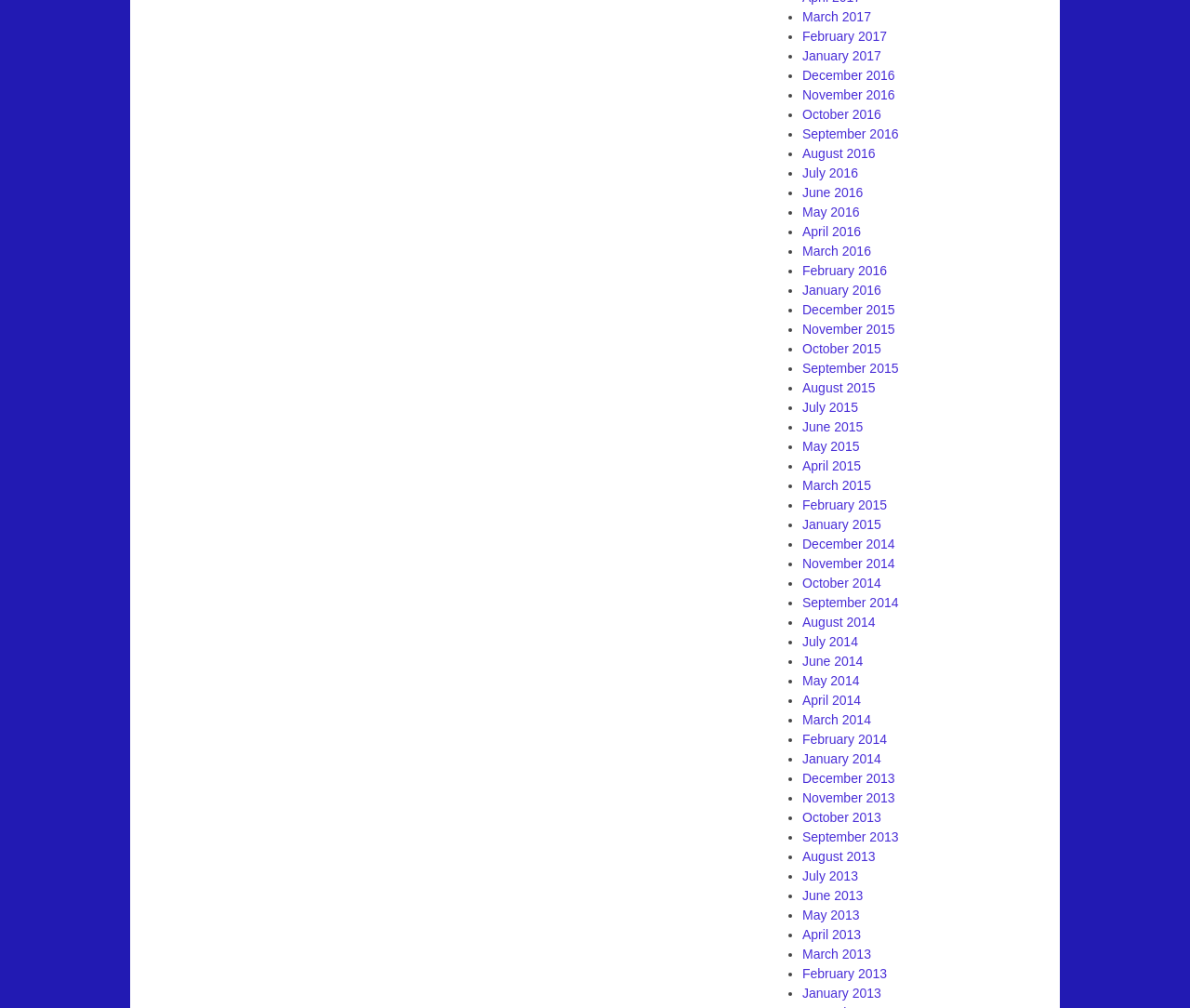Based on the element description, predict the bounding box coordinates (top-left x, top-left y, bottom-right x, bottom-right y) for the UI element in the screenshot: August 2016

[0.674, 0.145, 0.736, 0.159]